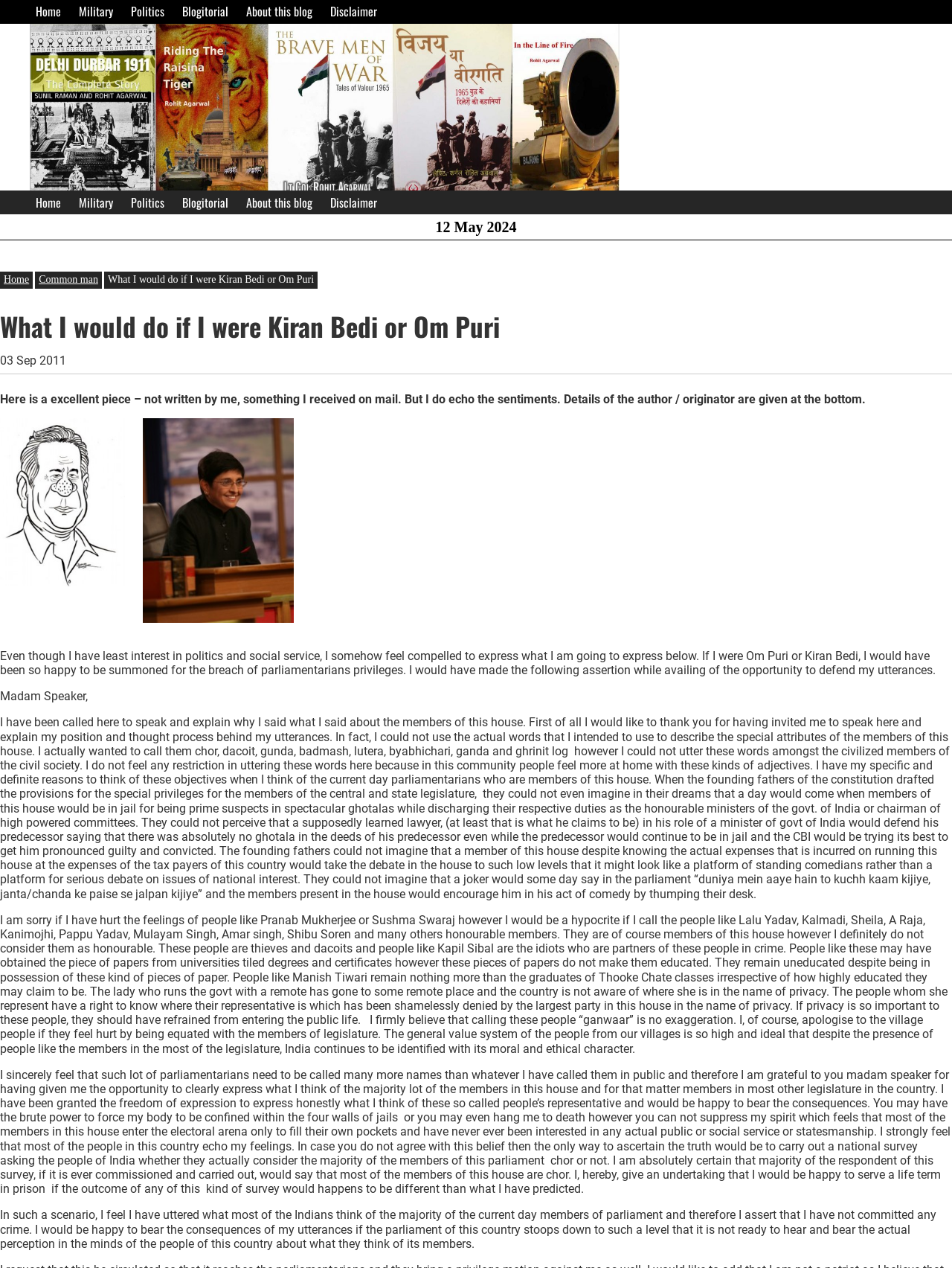What is the author's tone in the blog post?
Using the details from the image, give an elaborate explanation to answer the question.

The author's tone in the blog post can be inferred from the language and tone used in the StaticText elements. The author uses strong language and sarcasm to express their criticism of the members of parliament, indicating a critical and sarcastic tone.